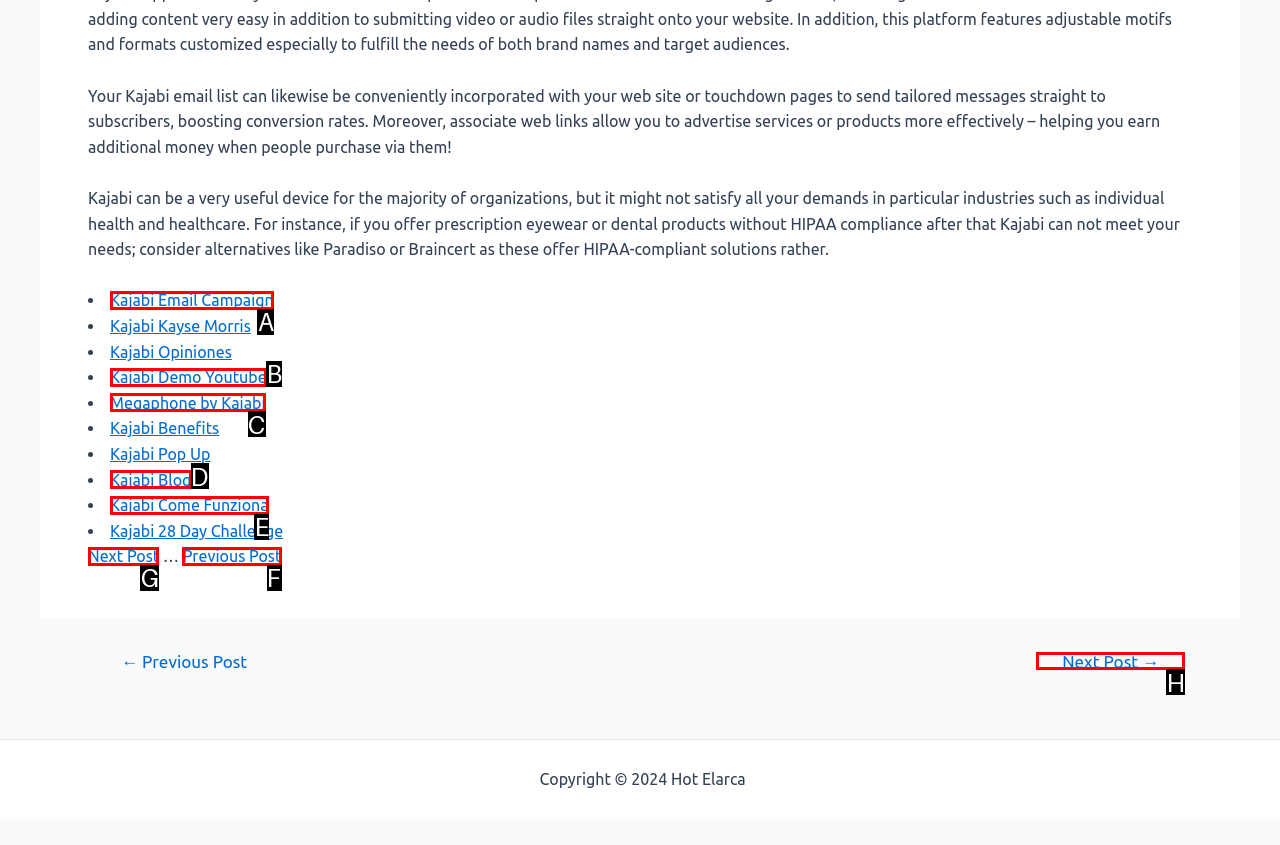What letter corresponds to the UI element to complete this task: Go to Next Post
Answer directly with the letter.

G